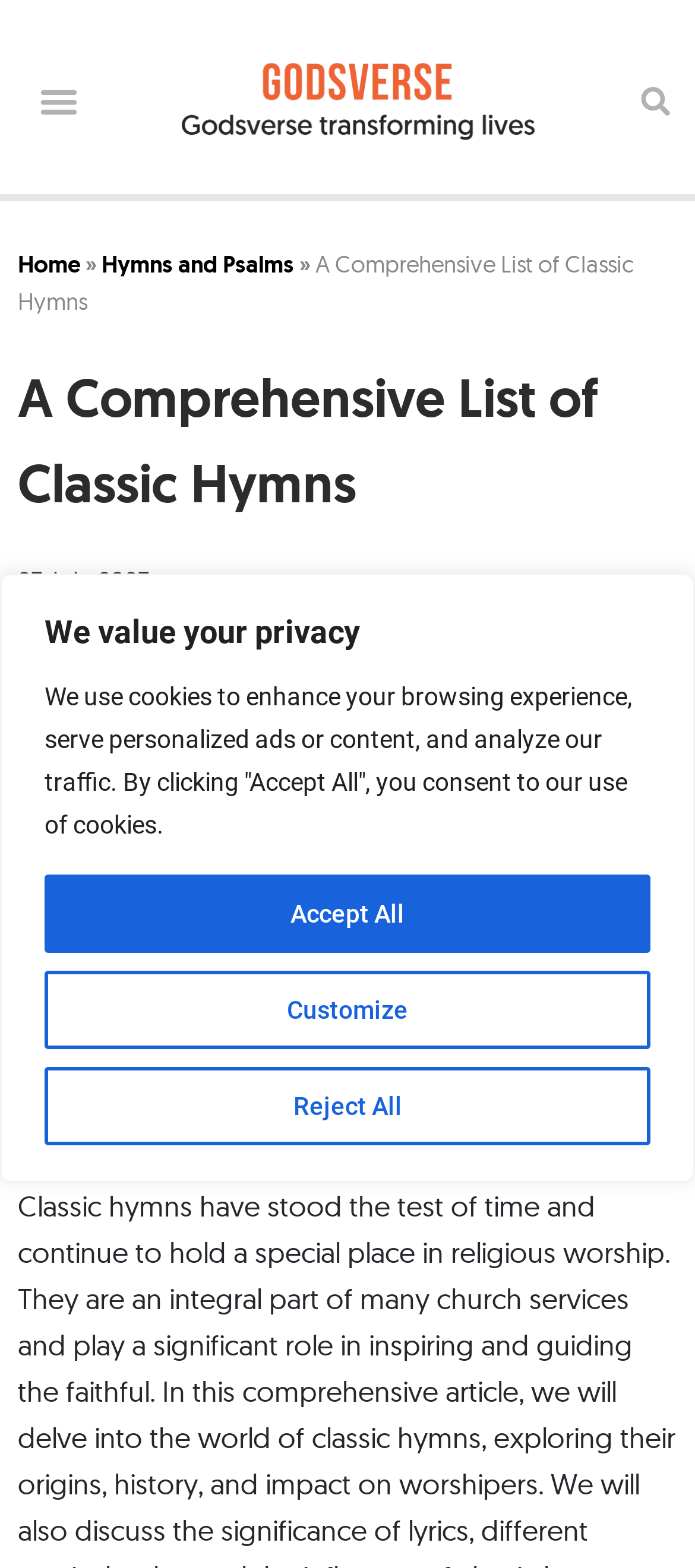Determine the bounding box coordinates of the region I should click to achieve the following instruction: "View hymns and psalms". Ensure the bounding box coordinates are four float numbers between 0 and 1, i.e., [left, top, right, bottom].

[0.146, 0.159, 0.423, 0.178]